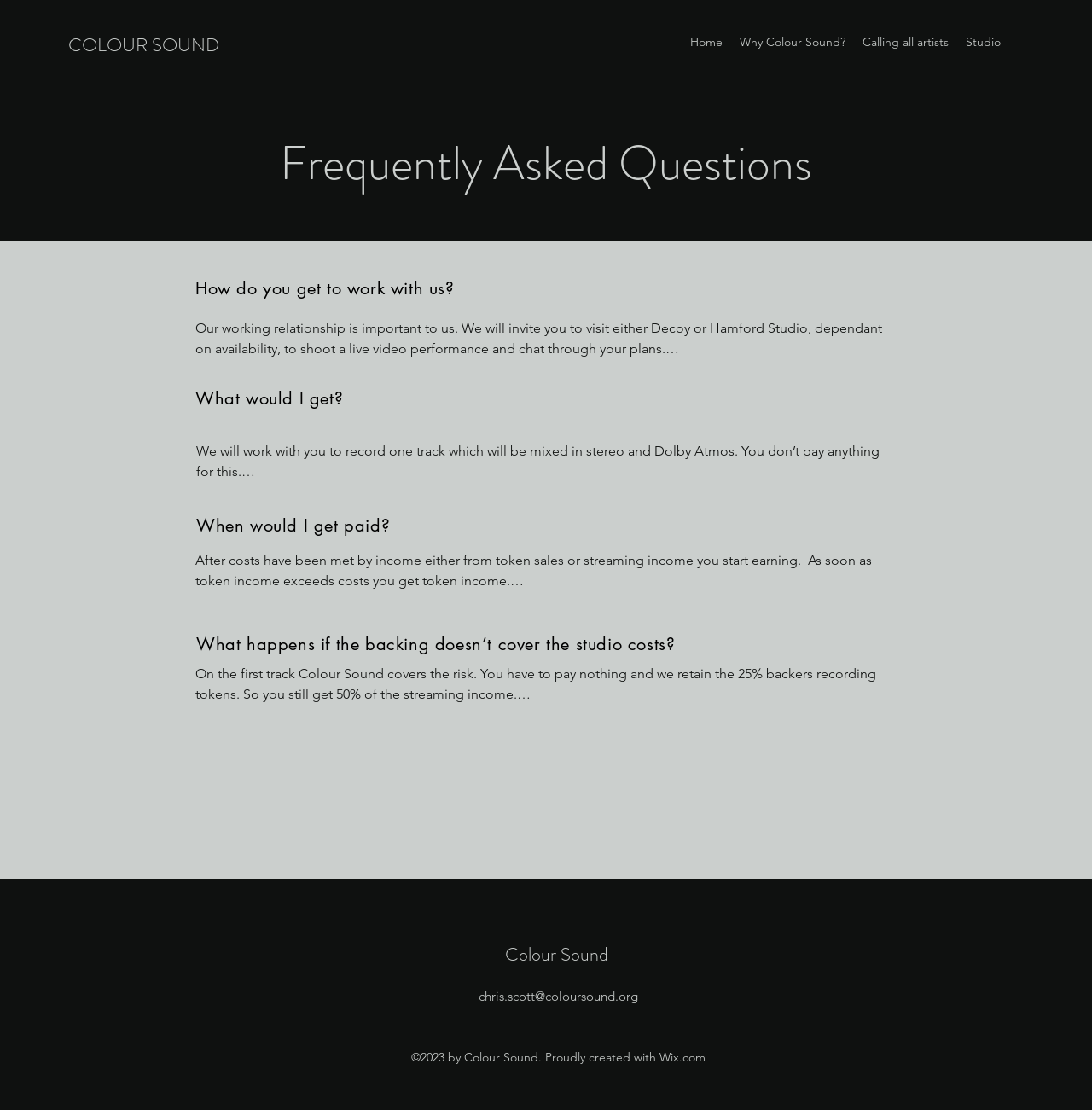Please provide the bounding box coordinate of the region that matches the element description: Home. Coordinates should be in the format (top-left x, top-left y, bottom-right x, bottom-right y) and all values should be between 0 and 1.

[0.624, 0.026, 0.67, 0.049]